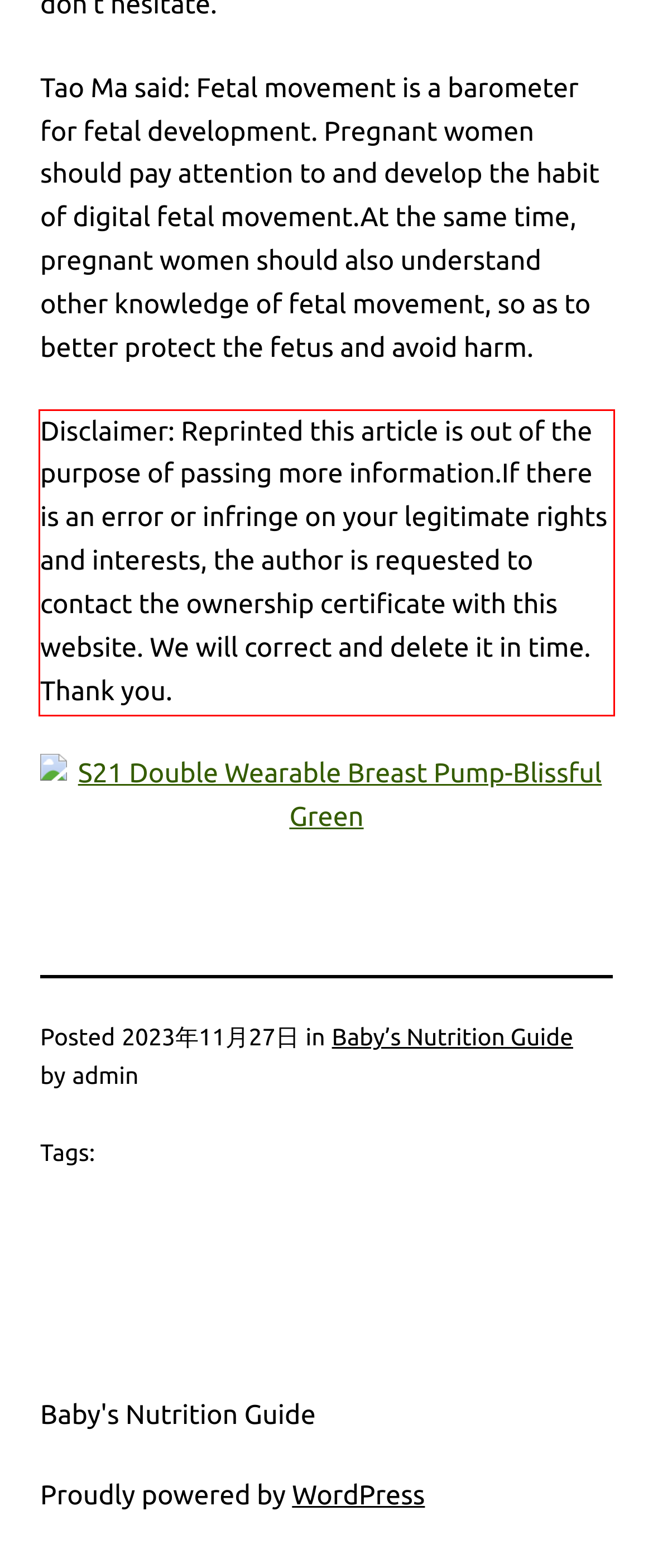Given a webpage screenshot, identify the text inside the red bounding box using OCR and extract it.

Disclaimer: Reprinted this article is out of the purpose of passing more information.If there is an error or infringe on your legitimate rights and interests, the author is requested to contact the ownership certificate with this website. We will correct and delete it in time. Thank you.